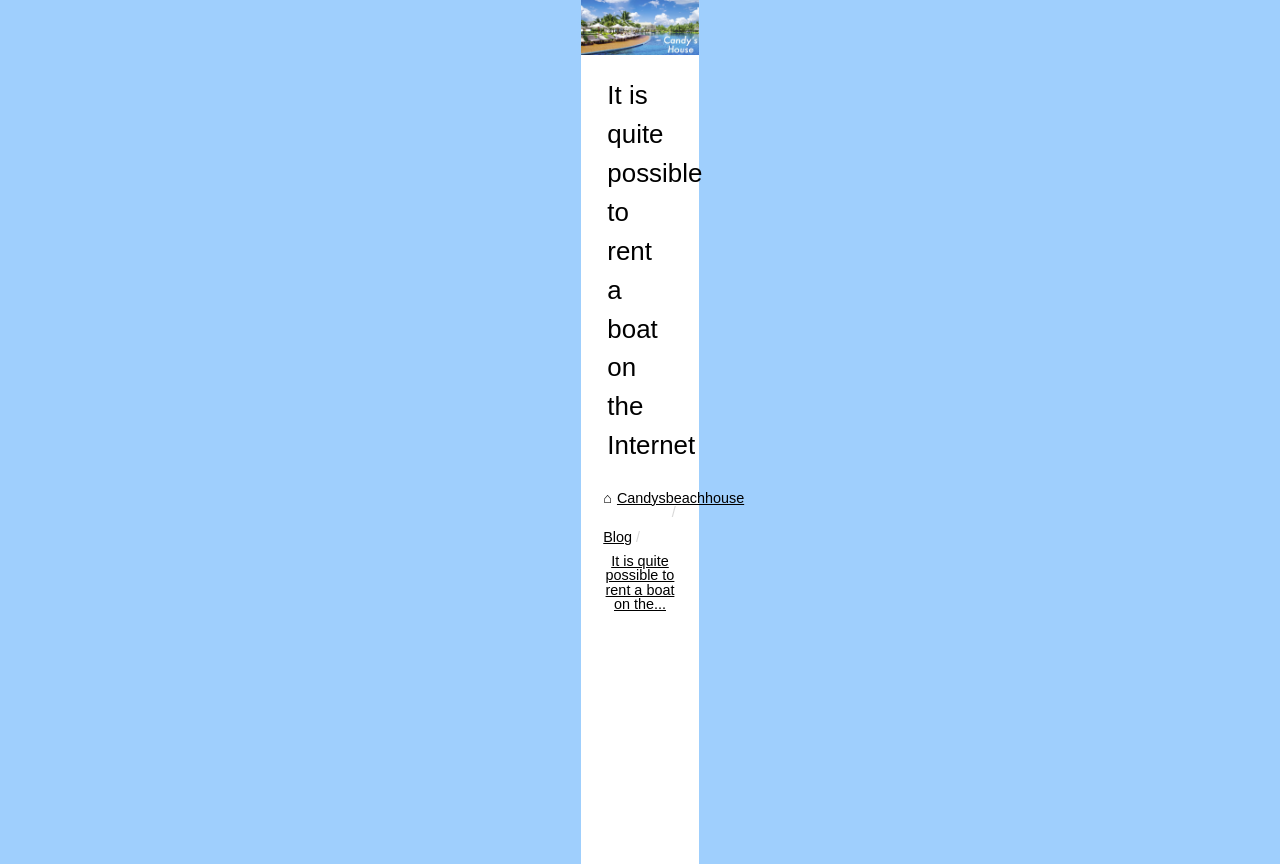Please identify the bounding box coordinates of the clickable element to fulfill the following instruction: "learn about Saroni David Lyon: The Future of Boat Rentals". The coordinates should be four float numbers between 0 and 1, i.e., [left, top, right, bottom].

[0.75, 0.898, 0.938, 0.926]